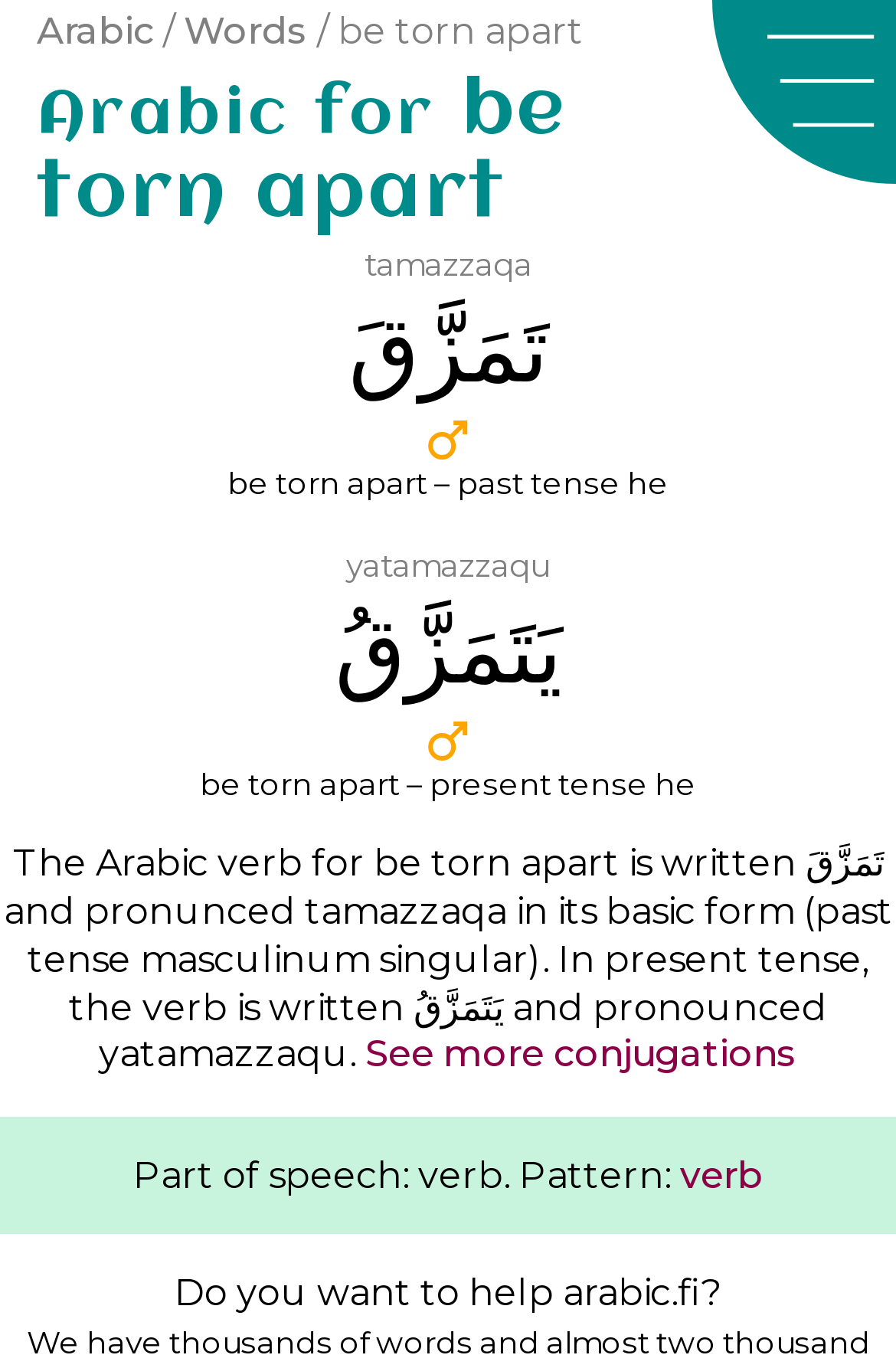Please provide a short answer using a single word or phrase for the question:
What is the Arabic word for 'be torn apart'?

tamazzaqa